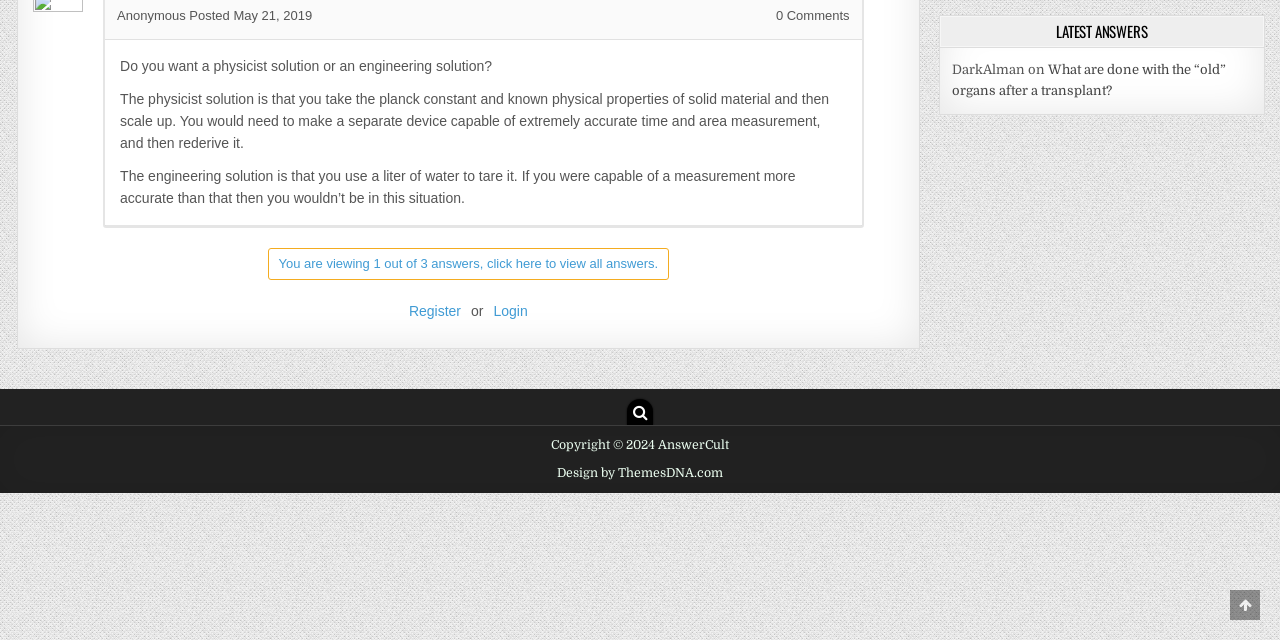Find the bounding box of the web element that fits this description: "Scroll to Top".

[0.961, 0.922, 0.984, 0.969]